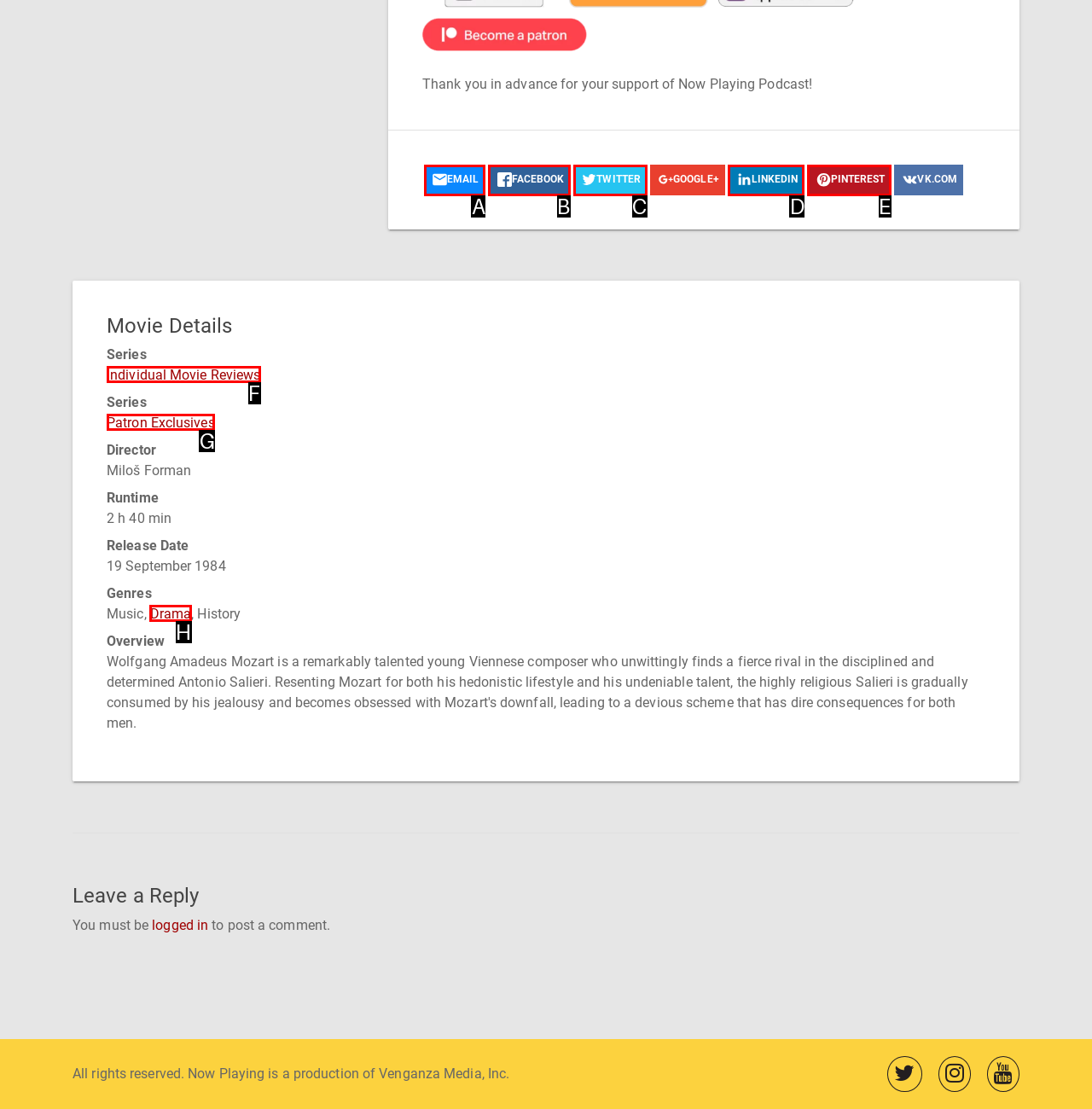Which HTML element fits the description: linkedin? Respond with the letter of the appropriate option directly.

D